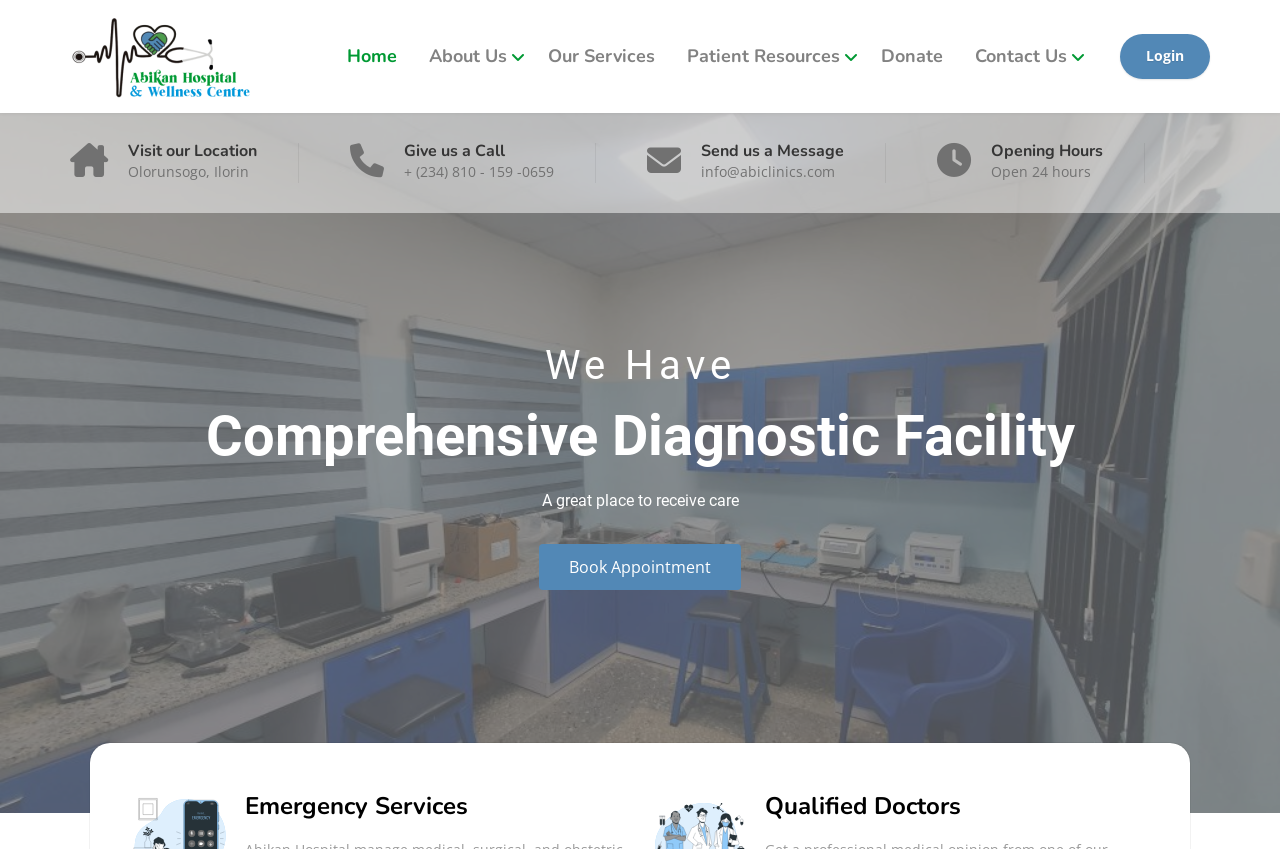Determine the bounding box coordinates for the area that needs to be clicked to fulfill this task: "Login to your account". The coordinates must be given as four float numbers between 0 and 1, i.e., [left, top, right, bottom].

[0.875, 0.04, 0.945, 0.093]